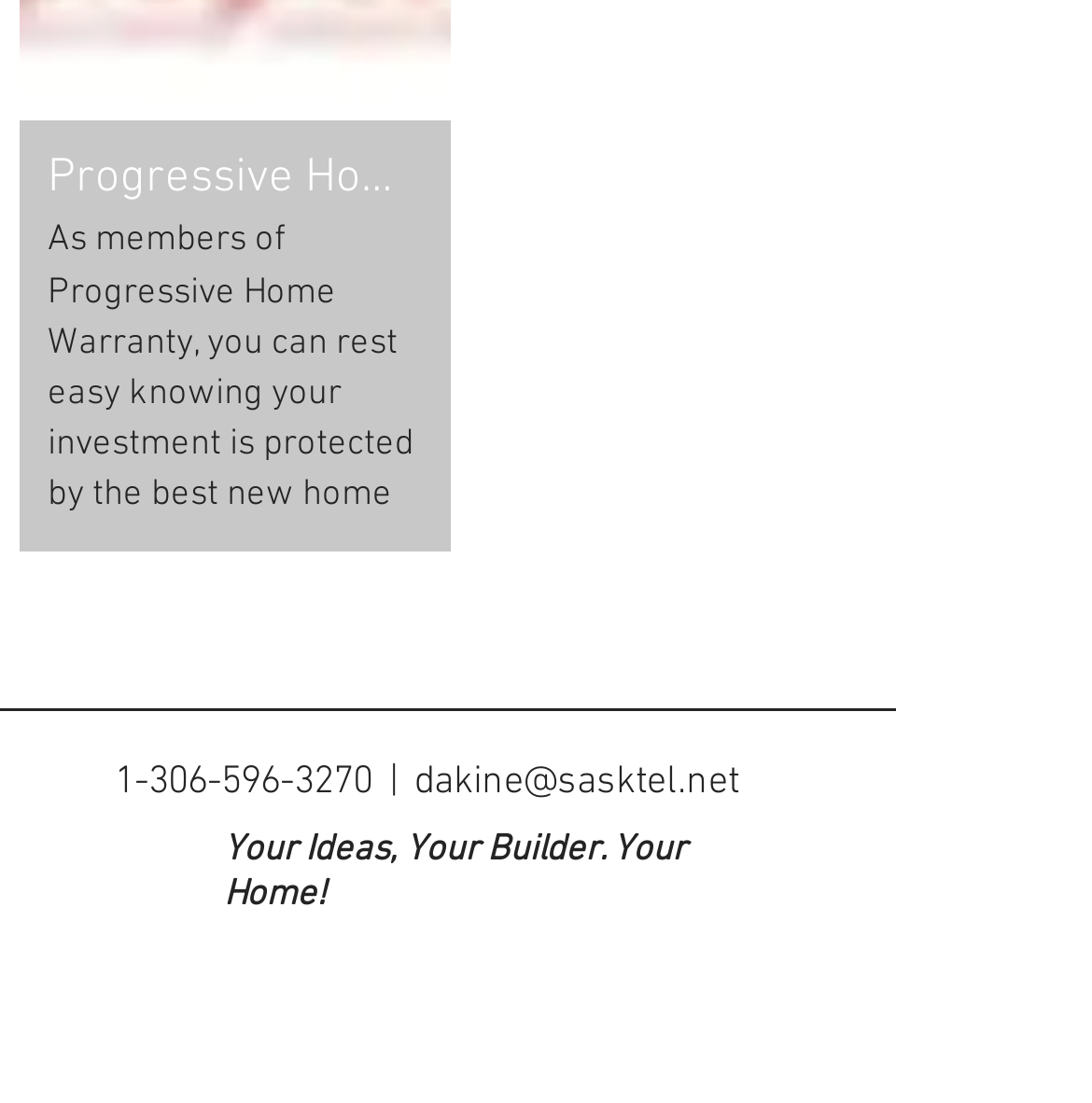Refer to the image and answer the question with as much detail as possible: What is the phone number?

The phone number can be found in the link element with the text '1-306-596-3270'.